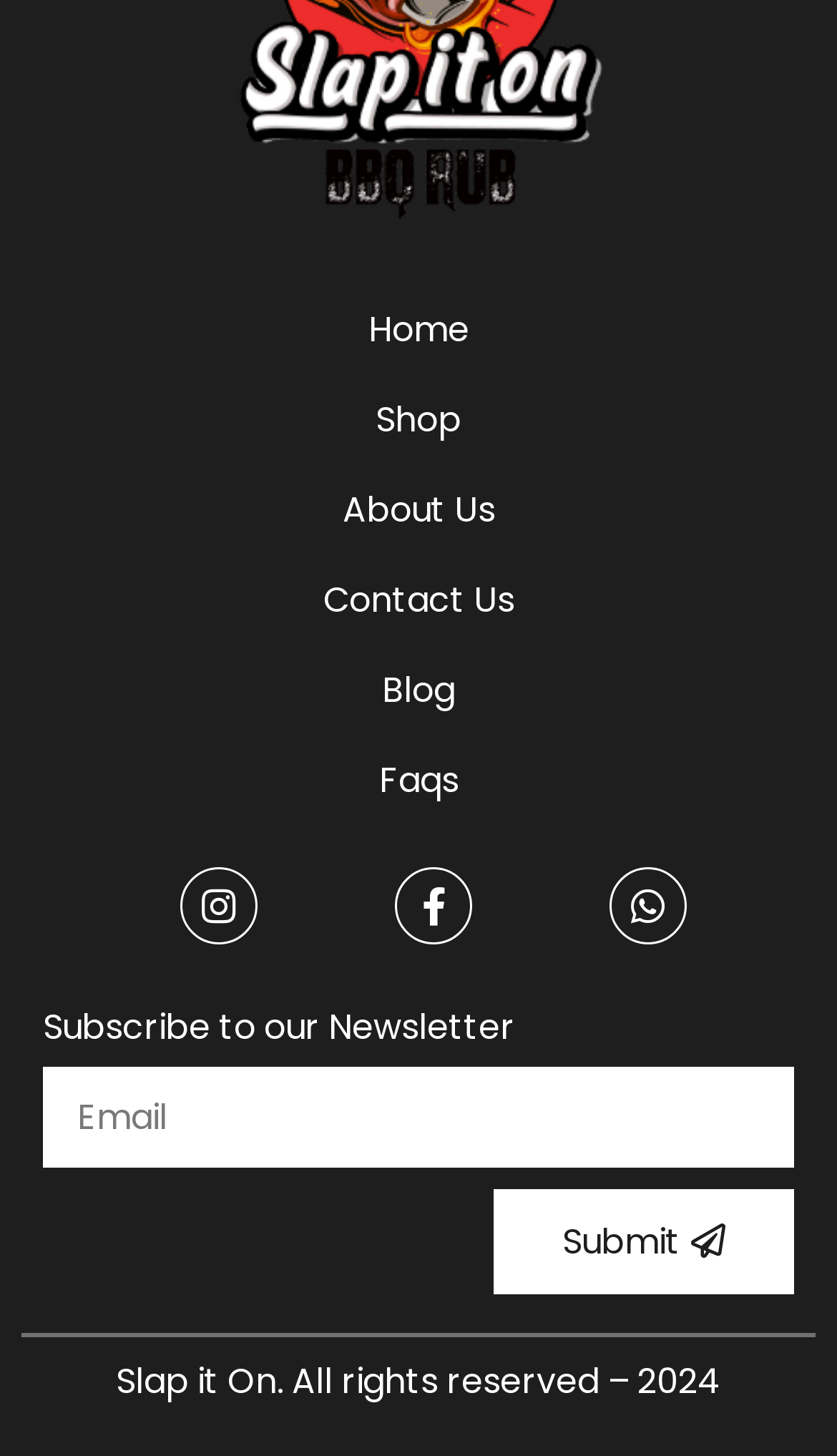What is the label of the button next to the textbox?
Please give a detailed and thorough answer to the question, covering all relevant points.

I examined the webpage and found that the button next to the textbox is labeled 'Submit', which is likely used to submit the email address to subscribe to the newsletter.